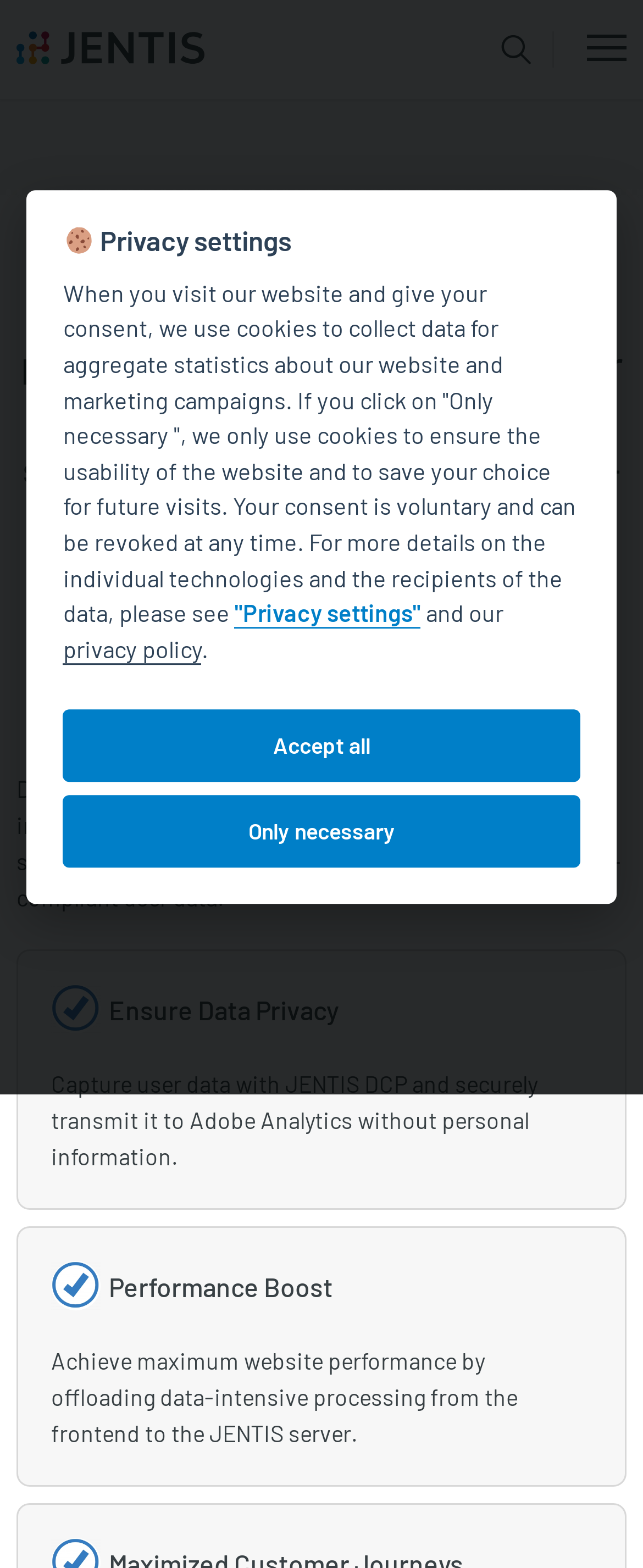What is the main purpose of Adobe Analytics Server-Side Pixel?
Provide a detailed and well-explained answer to the question.

Based on the webpage content, Adobe Analytics Server-Side Pixel is used to optimize marketing by capturing precise data, ensuring data privacy compliance, and achieving sustainable business success.